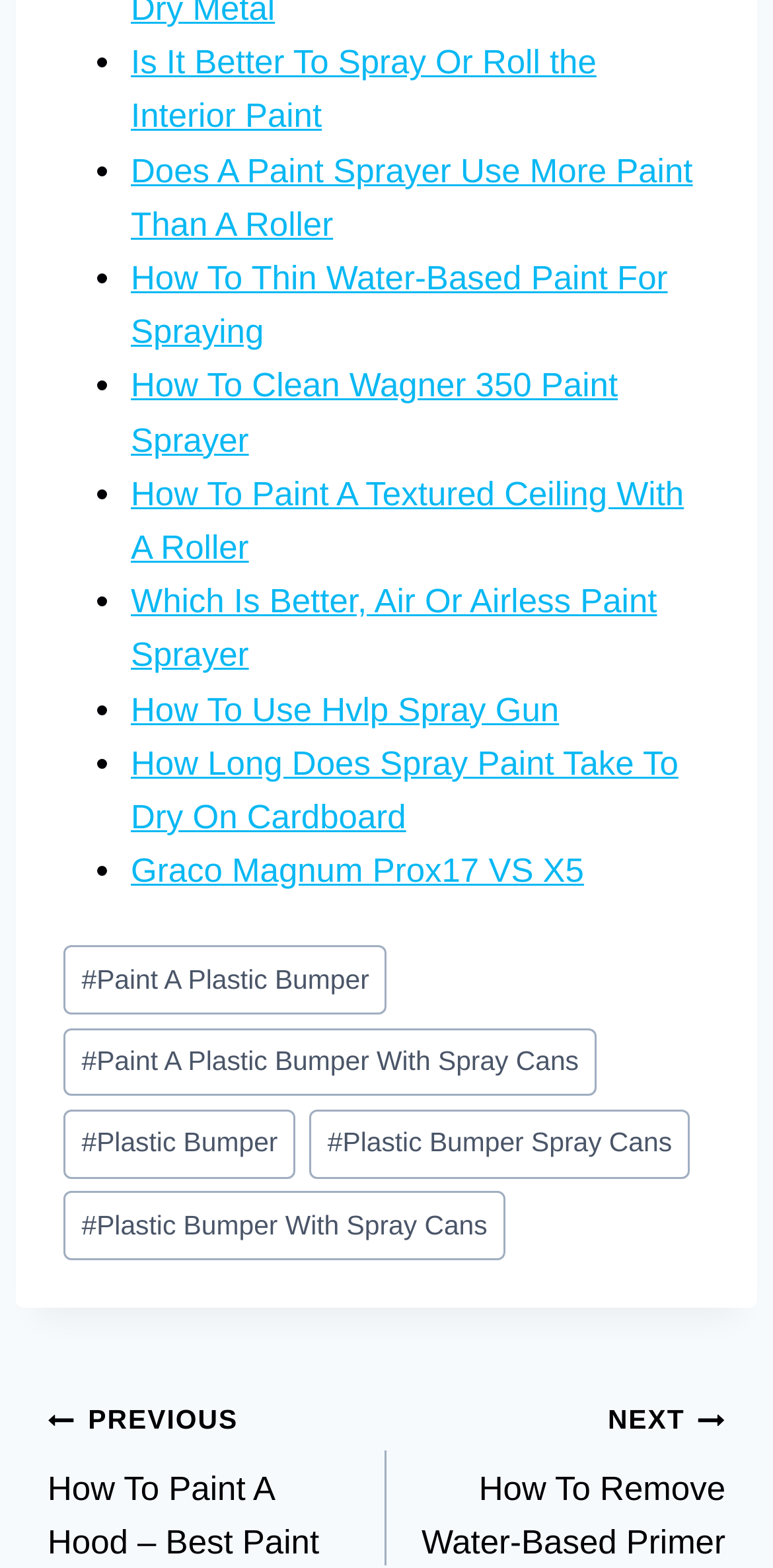Provide a brief response to the question below using one word or phrase:
How many tags are in the footer?

5